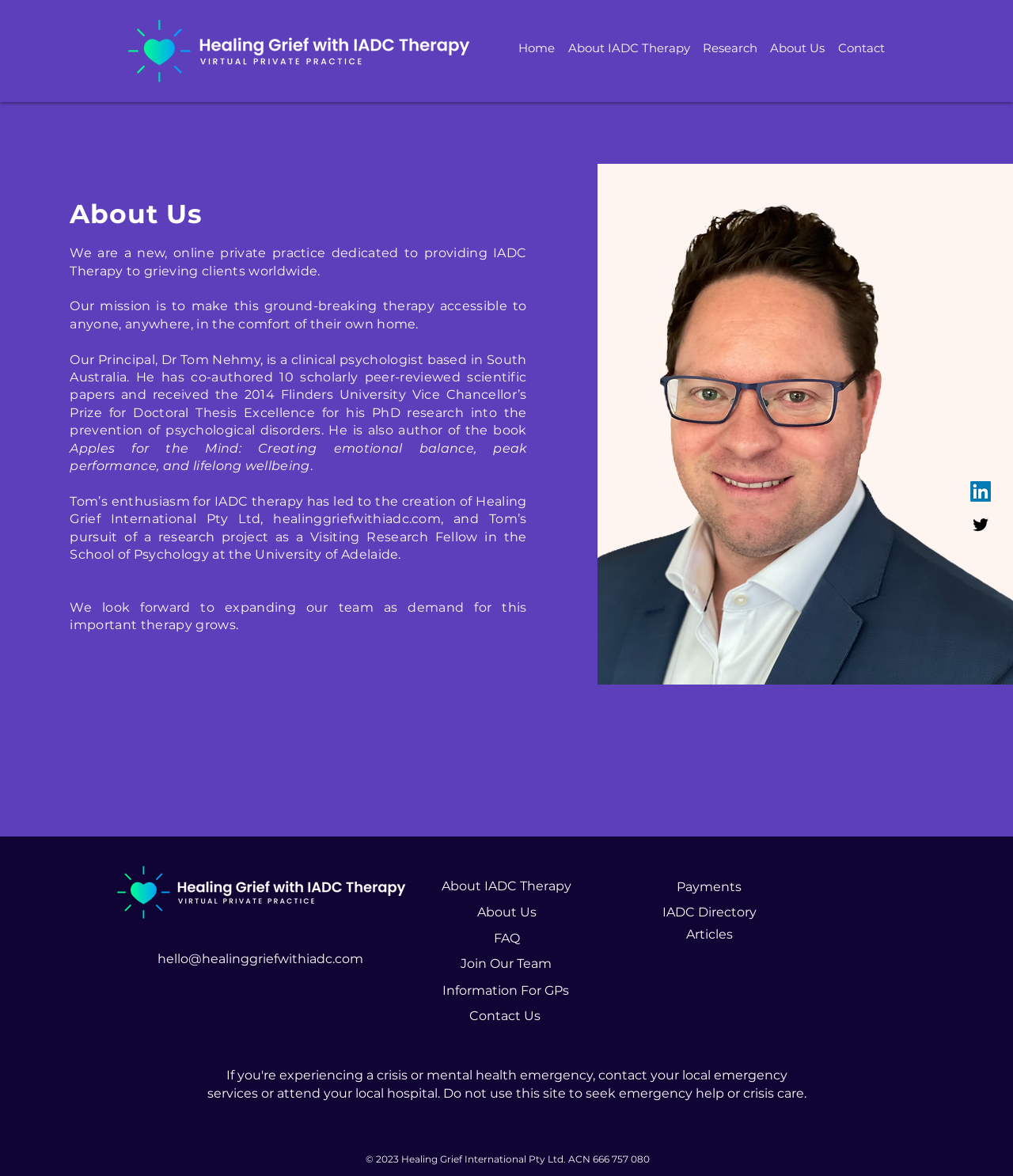Provide the bounding box coordinates, formatted as (top-left x, top-left y, bottom-right x, bottom-right y), with all values being floating point numbers between 0 and 1. Identify the bounding box of the UI element that matches the description: aria-label="Email" name="email" placeholder="Email"

None